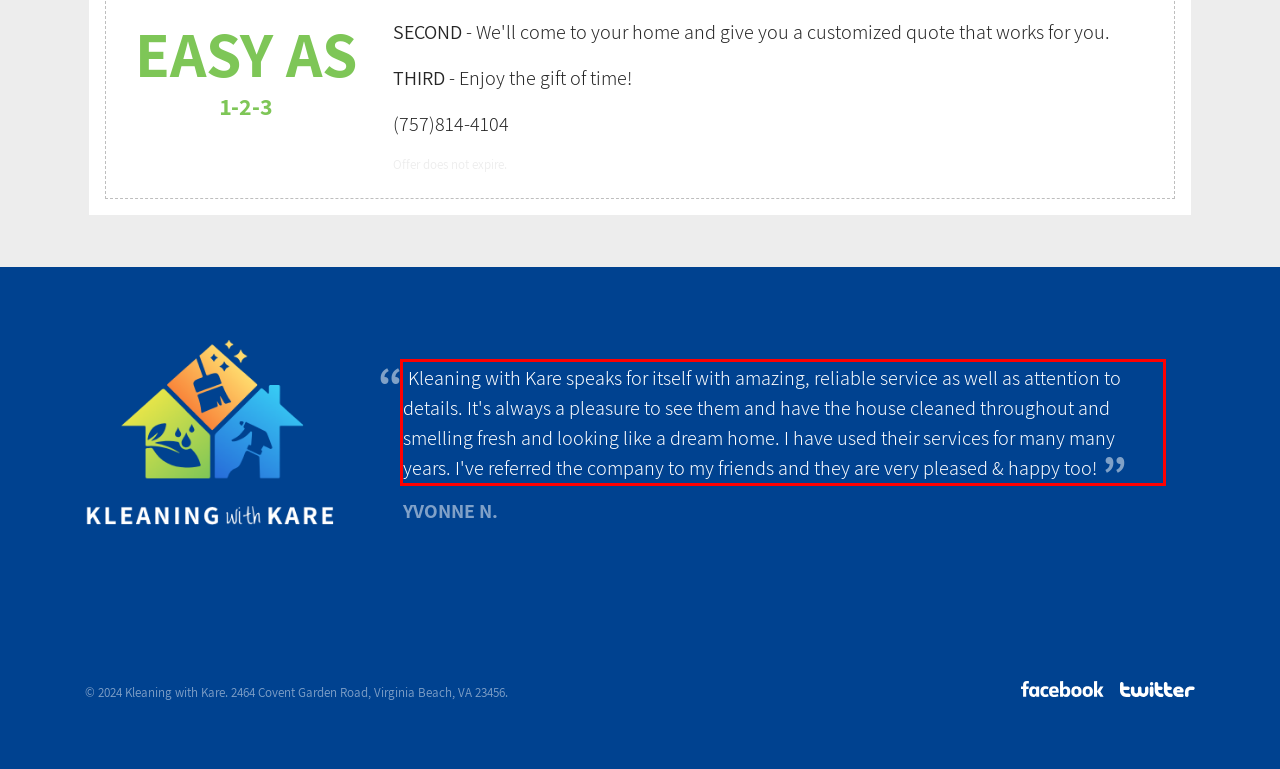Please look at the screenshot provided and find the red bounding box. Extract the text content contained within this bounding box.

Kleaning with Kare speaks for itself with amazing, reliable service as well as attention to details. It's always a pleasure to see them and have the house cleaned throughout and smelling fresh and looking like a dream home. I have used their services for many many years. I've referred the company to my friends and they are very pleased & happy too!